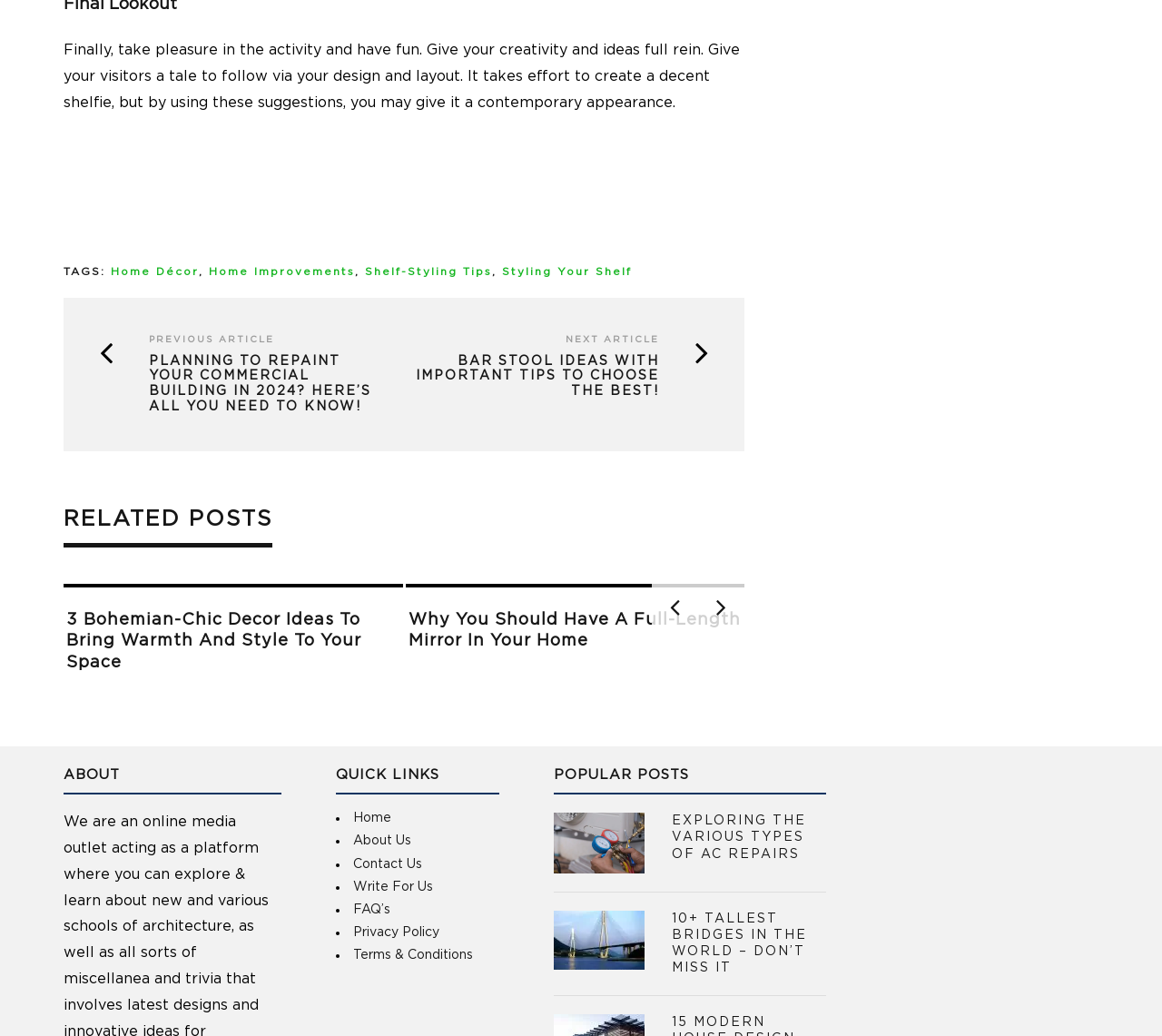Please specify the coordinates of the bounding box for the element that should be clicked to carry out this instruction: "Explore the '10+ TALLEST BRIDGES IN THE WORLD – DON’T MISS IT' article". The coordinates must be four float numbers between 0 and 1, formatted as [left, top, right, bottom].

[0.578, 0.879, 0.711, 0.943]